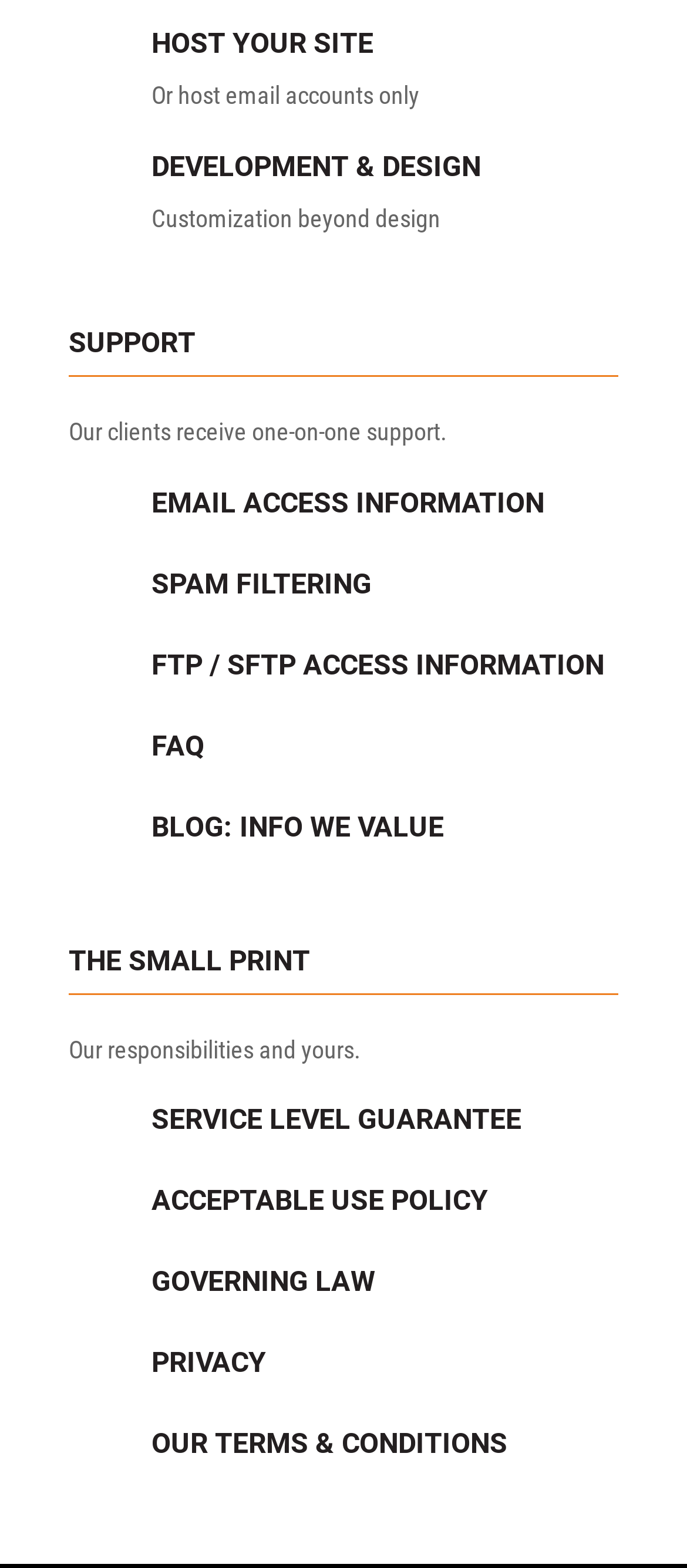Find the bounding box coordinates of the element you need to click on to perform this action: 'Host your site'. The coordinates should be represented by four float values between 0 and 1, in the format [left, top, right, bottom].

[0.221, 0.017, 0.544, 0.038]